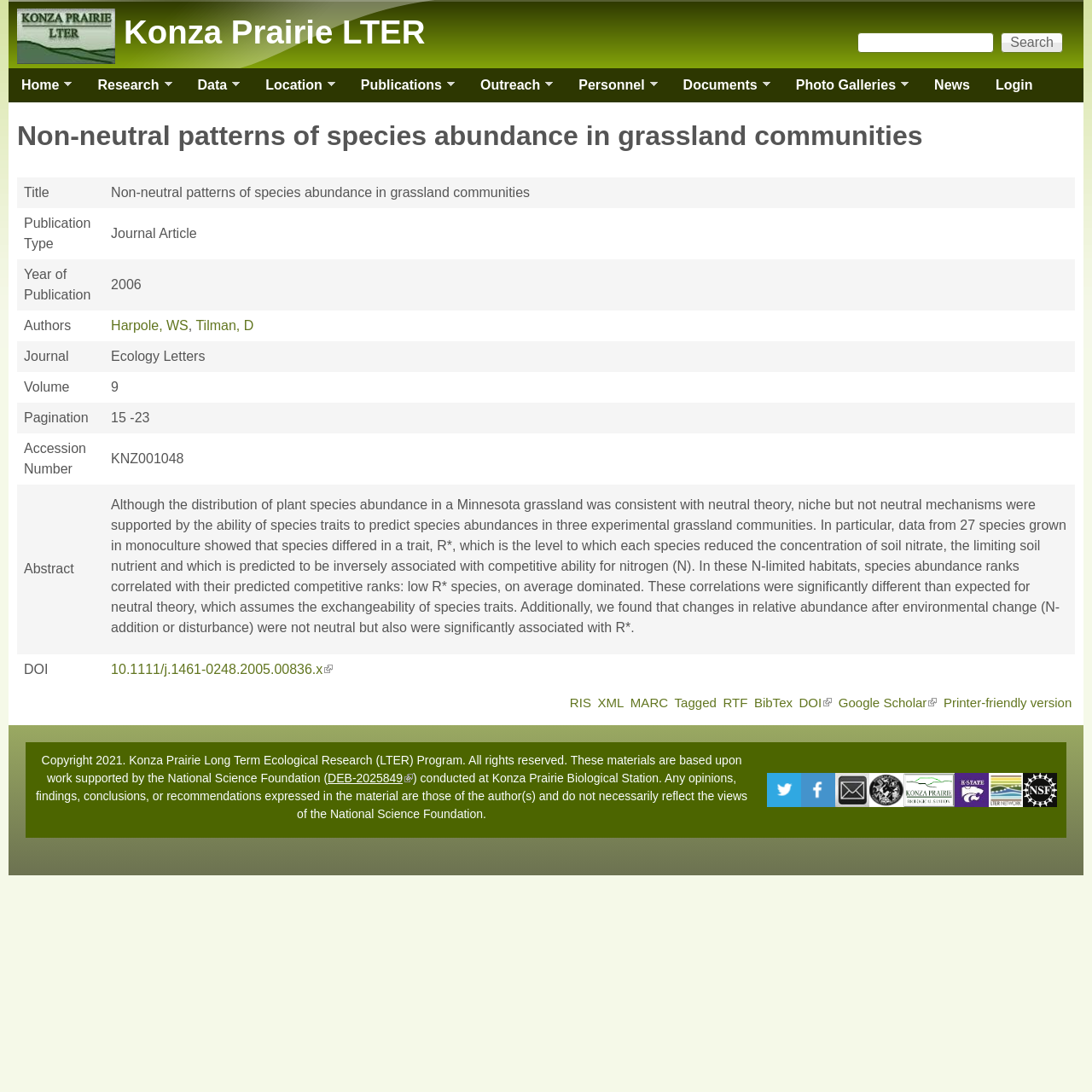Locate the bounding box coordinates of the clickable region to complete the following instruction: "Go to the Konza Prairie LTER homepage."

[0.016, 0.048, 0.105, 0.061]